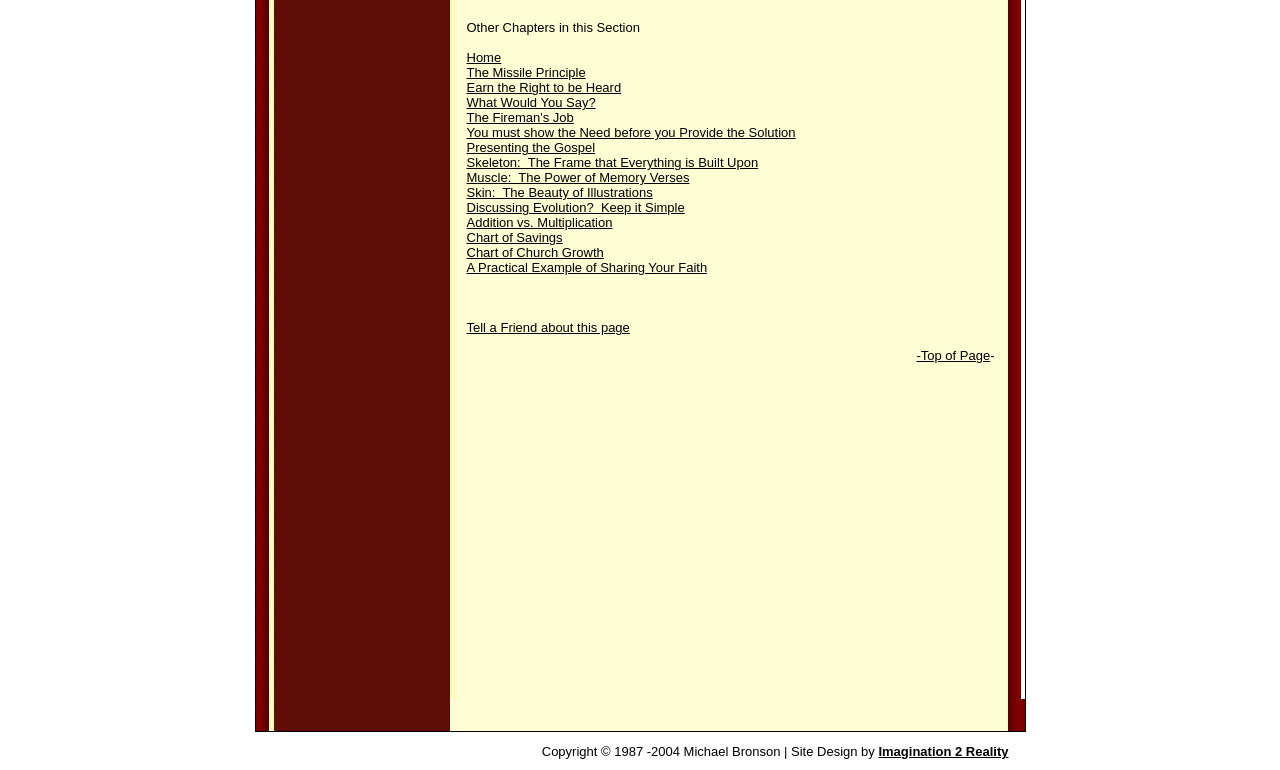How many columns are there in the bottom table?
Refer to the image and offer an in-depth and detailed answer to the question.

There are 11 columns in the bottom table because I counted the number of LayoutTableCell elements in the LayoutTableRow element, starting from the first column to the last column, with bounding box coordinates ranging from [0.2, 0.908, 0.214, 0.949] to [0.797, 0.908, 0.8, 0.949].